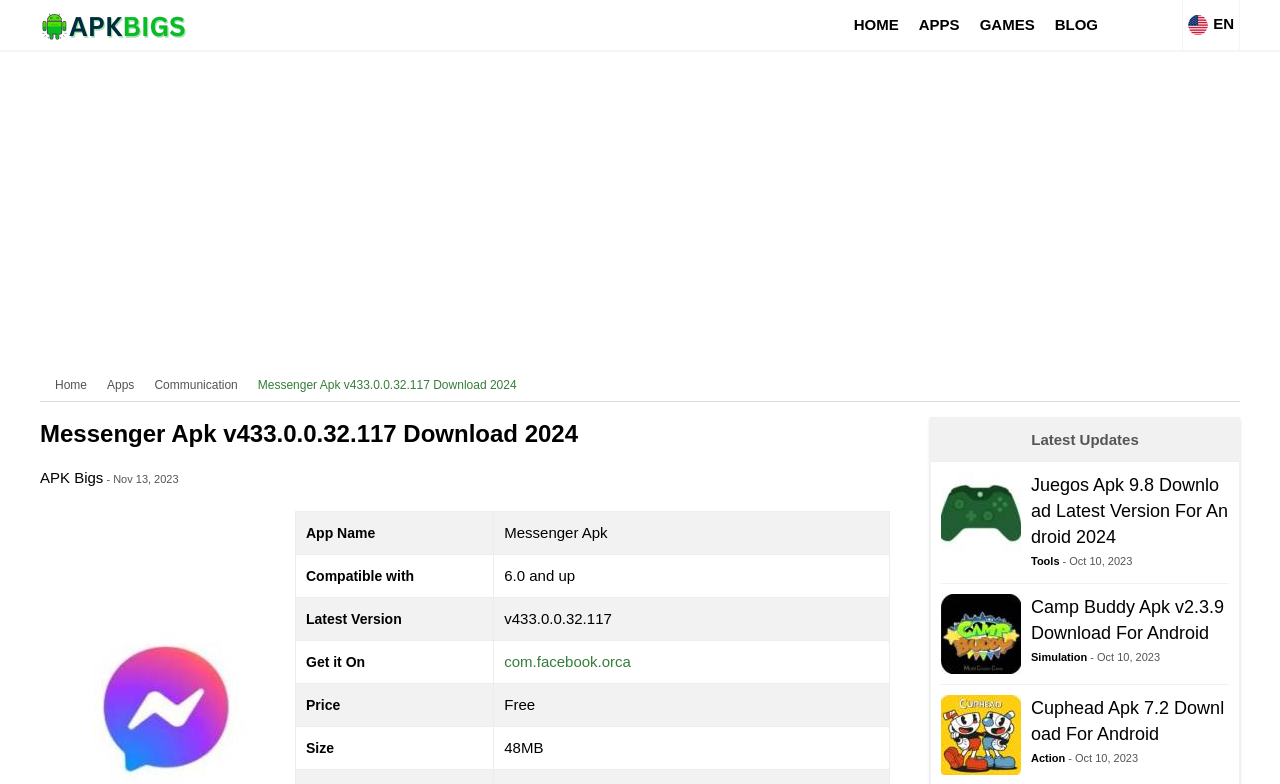Please determine the bounding box coordinates of the area that needs to be clicked to complete this task: 'Search for something'. The coordinates must be four float numbers between 0 and 1, formatted as [left, top, right, bottom].

[0.899, 0.0, 0.924, 0.041]